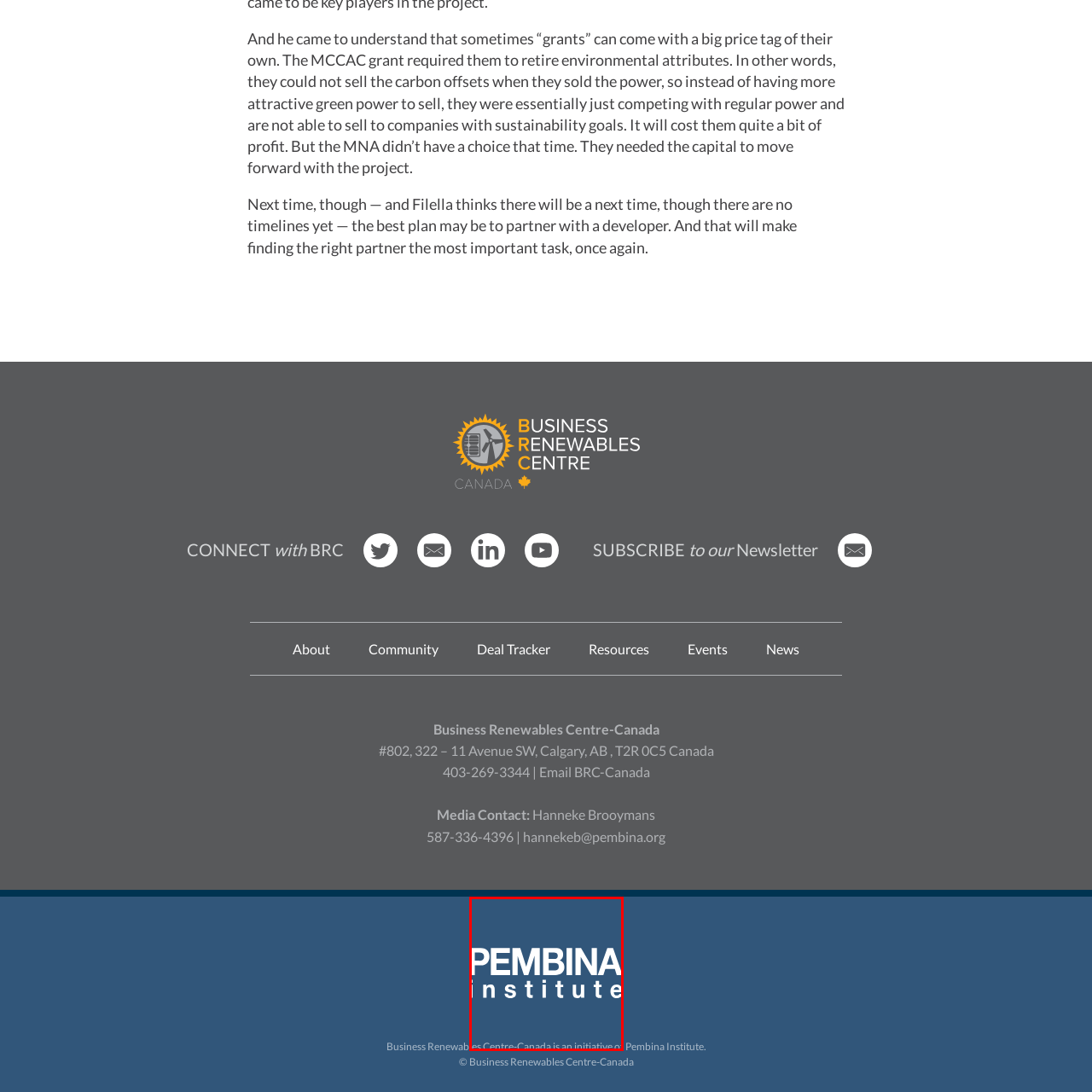What is the purpose of the Business Renewables Centre-Canada?
Look closely at the image within the red bounding box and respond to the question with one word or a brief phrase.

advancing renewable energy in Canada